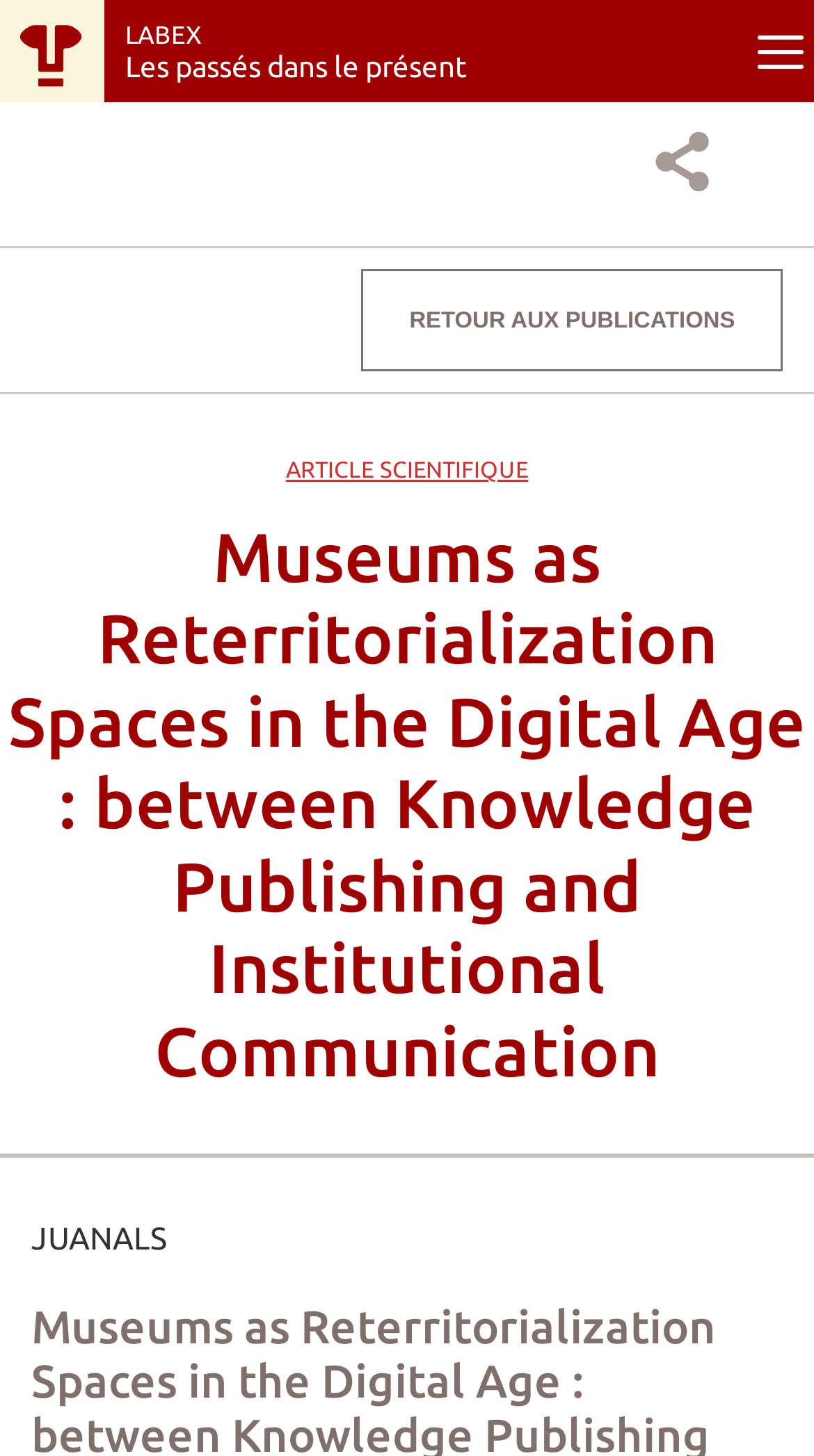Please extract the webpage's main title and generate its text content.

Museums as Reterritorialization Spaces in the Digital Age : between Knowledge Publishing and Institutional Communication